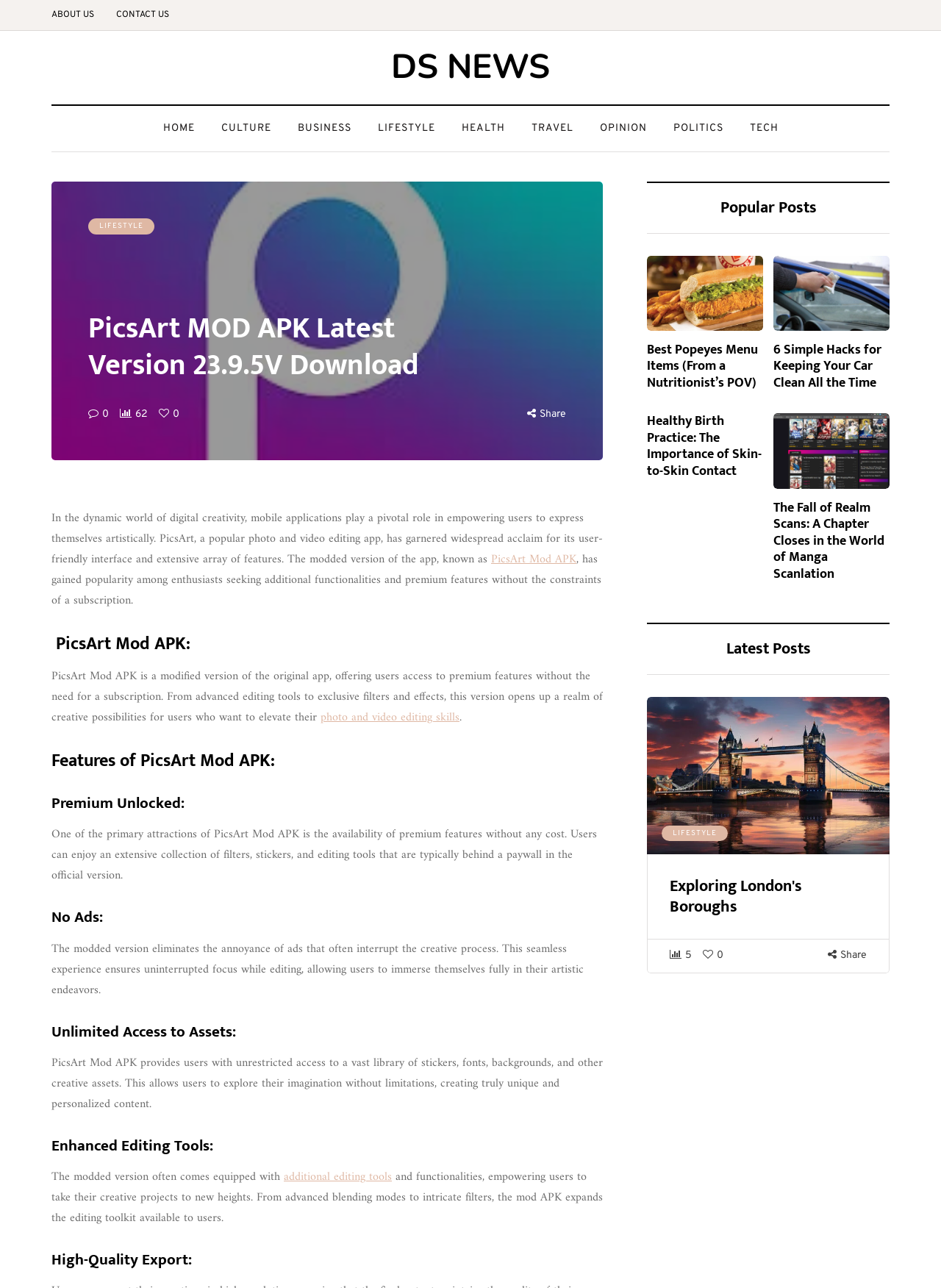Calculate the bounding box coordinates for the UI element based on the following description: "About us". Ensure the coordinates are four float numbers between 0 and 1, i.e., [left, top, right, bottom].

[0.055, 0.0, 0.112, 0.023]